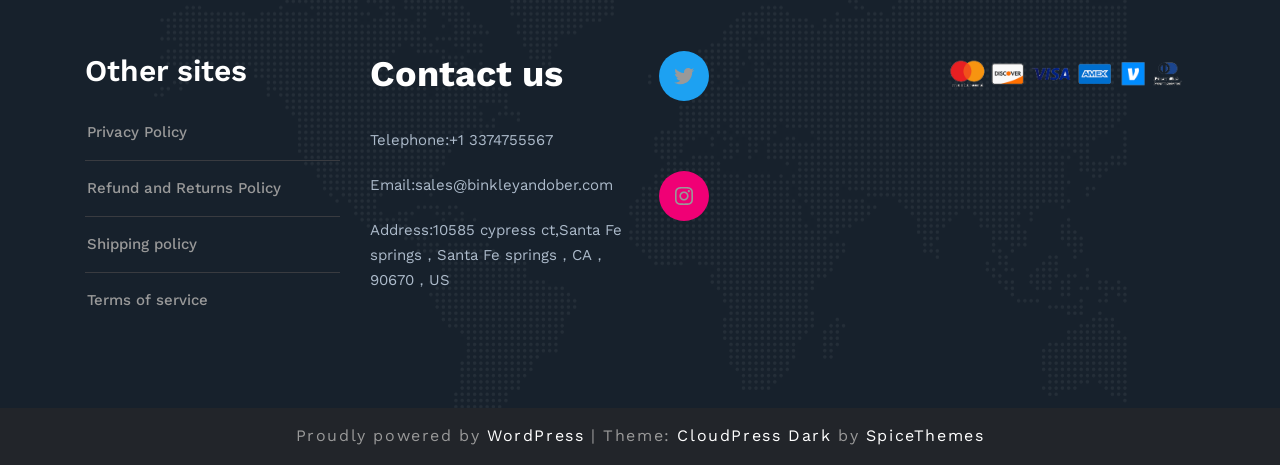What social media platform is linked first?
Deliver a detailed and extensive answer to the question.

I found the social media links by looking at the elements with the type 'link' and found that the first one is 'Twitter'.